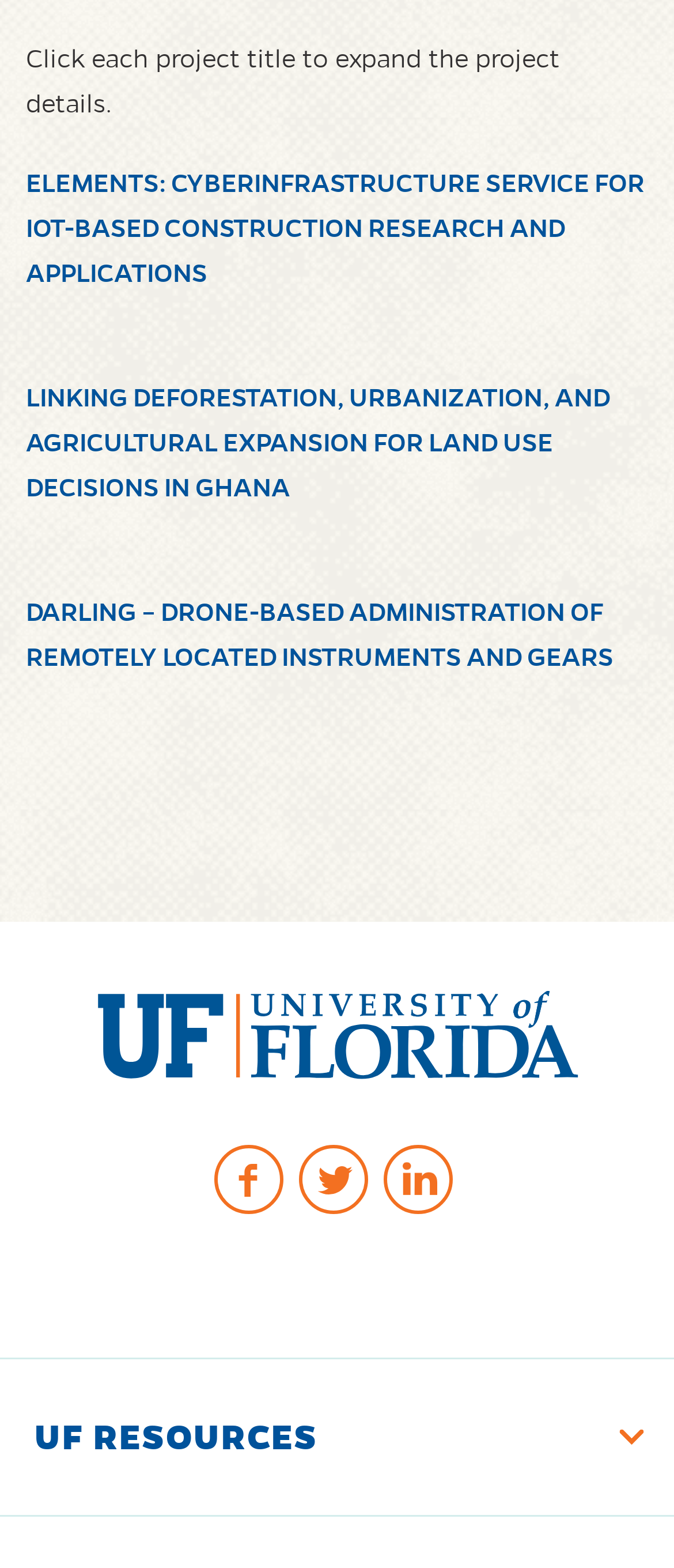Determine the bounding box for the UI element described here: "Twitter".

[0.442, 0.73, 0.545, 0.774]